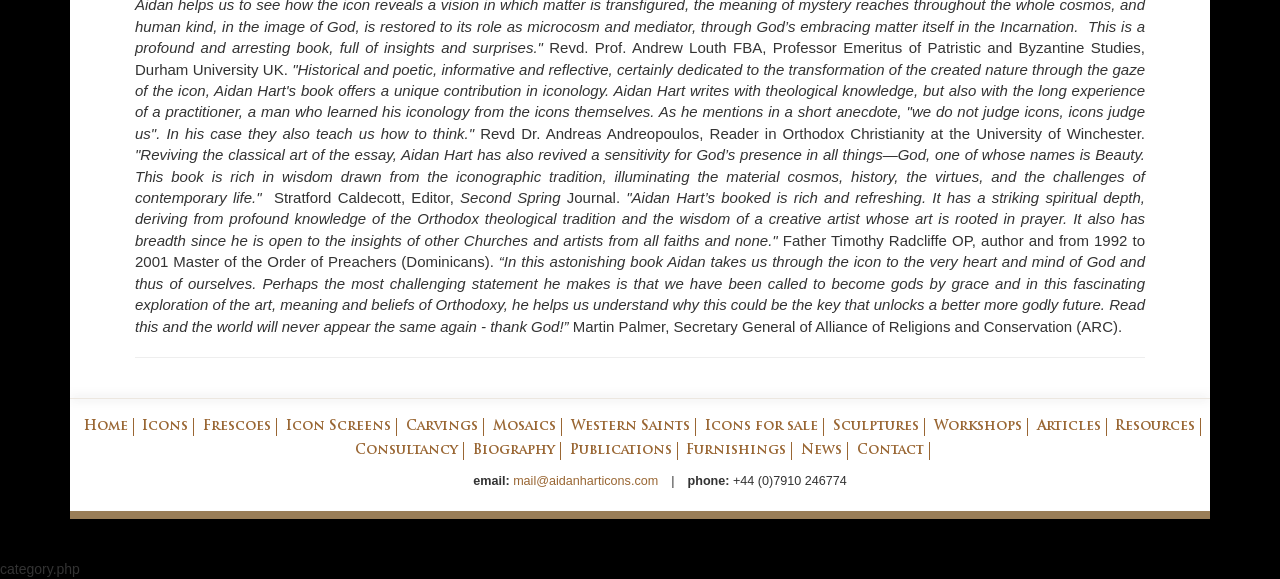Please determine the bounding box coordinates of the element's region to click in order to carry out the following instruction: "Click on the 'Home' link". The coordinates should be four float numbers between 0 and 1, i.e., [left, top, right, bottom].

[0.065, 0.725, 0.1, 0.748]